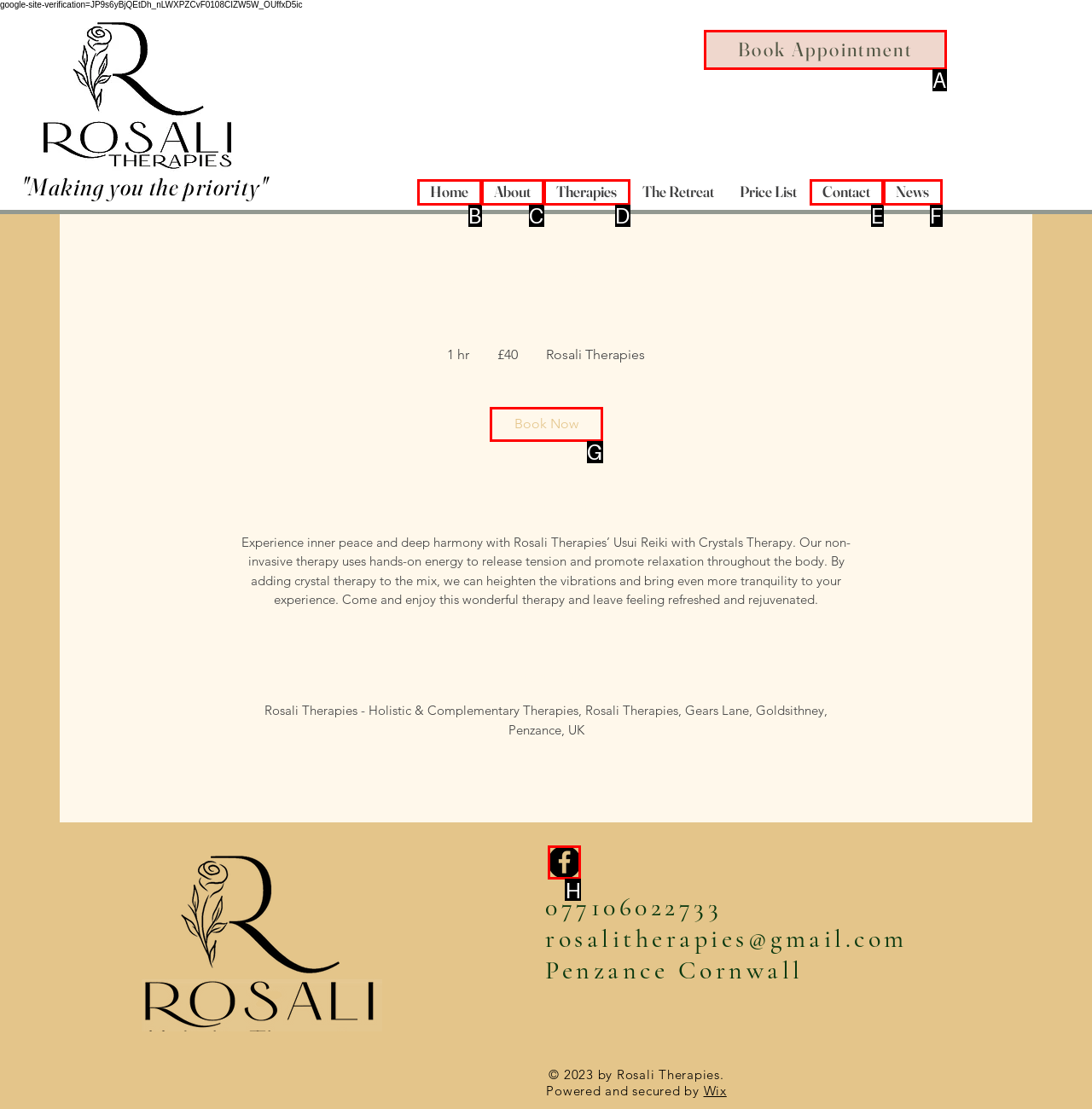Select the correct UI element to complete the task: Visit Rosali Therapies' Facebook page
Please provide the letter of the chosen option.

H